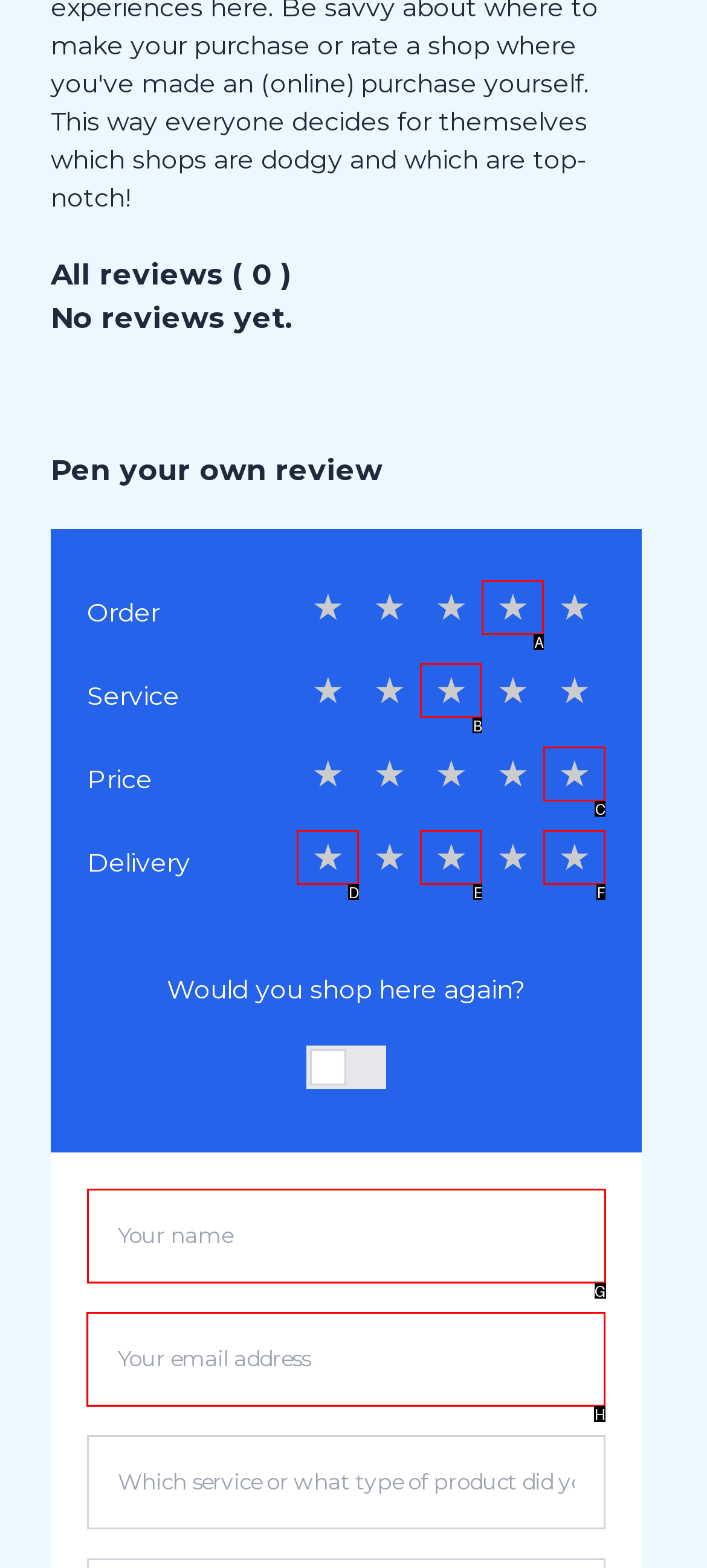Select the appropriate HTML element to click for the following task: Enter your email address
Answer with the letter of the selected option from the given choices directly.

H